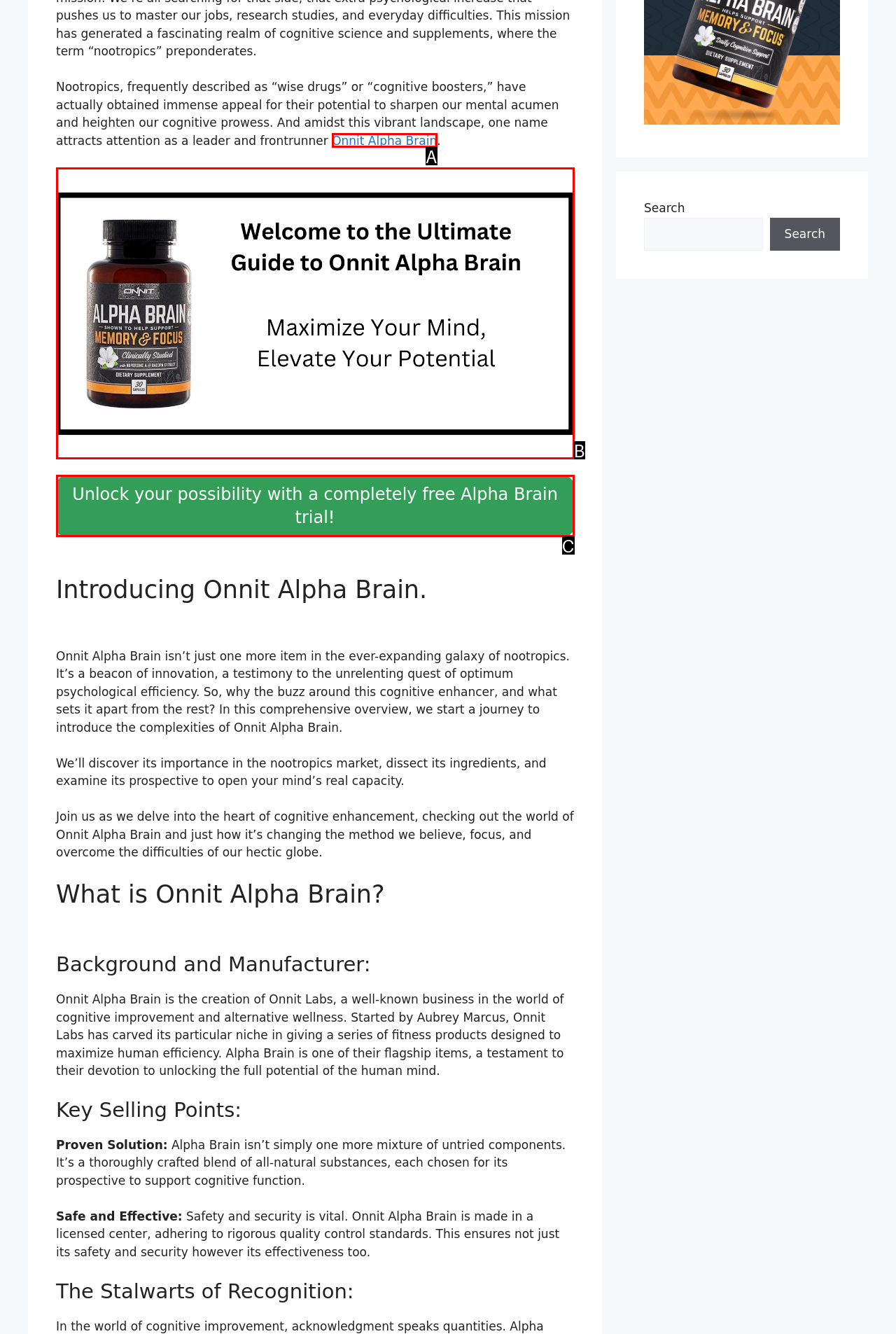Choose the HTML element that aligns with the description: Onnit Alpha Brain. Indicate your choice by stating the letter.

A